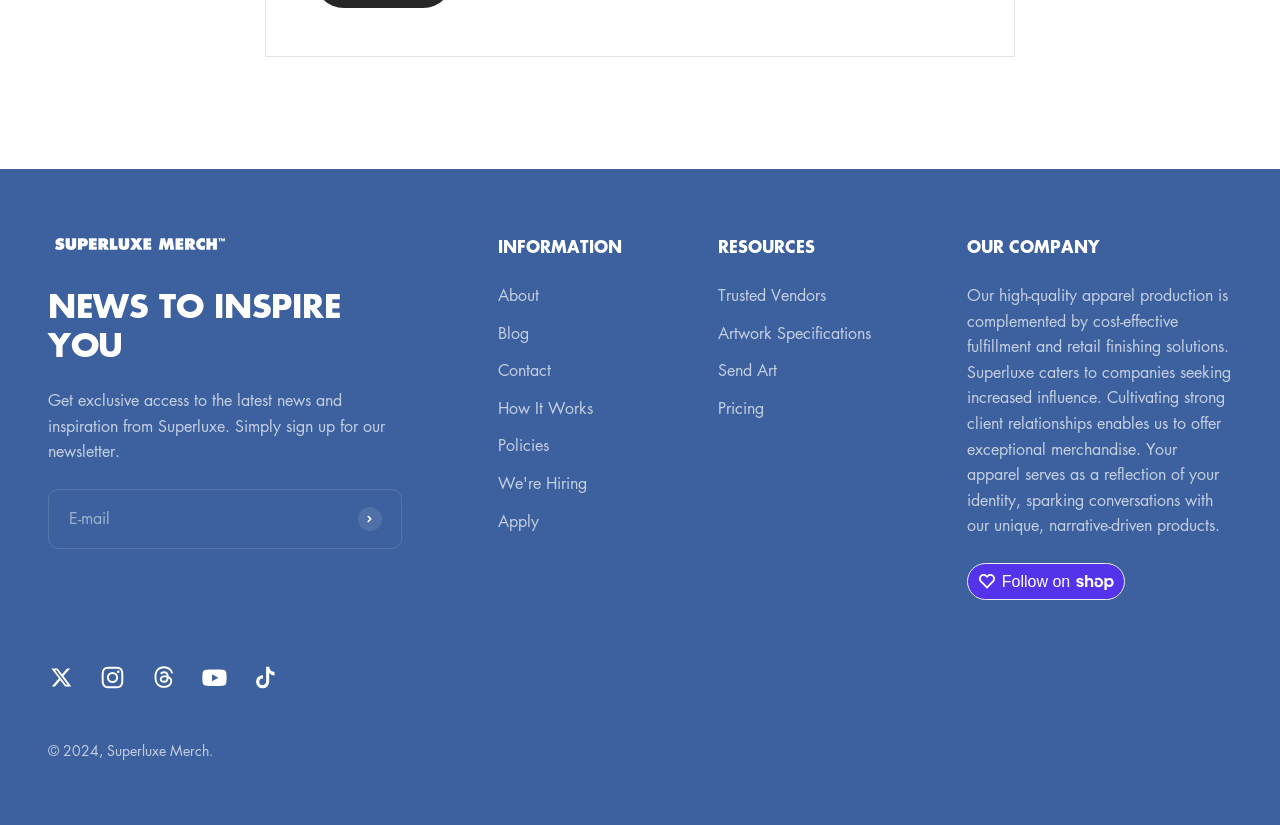Please provide the bounding box coordinates for the element that needs to be clicked to perform the instruction: "Follow on Shop". The coordinates must consist of four float numbers between 0 and 1, formatted as [left, top, right, bottom].

[0.755, 0.682, 0.879, 0.727]